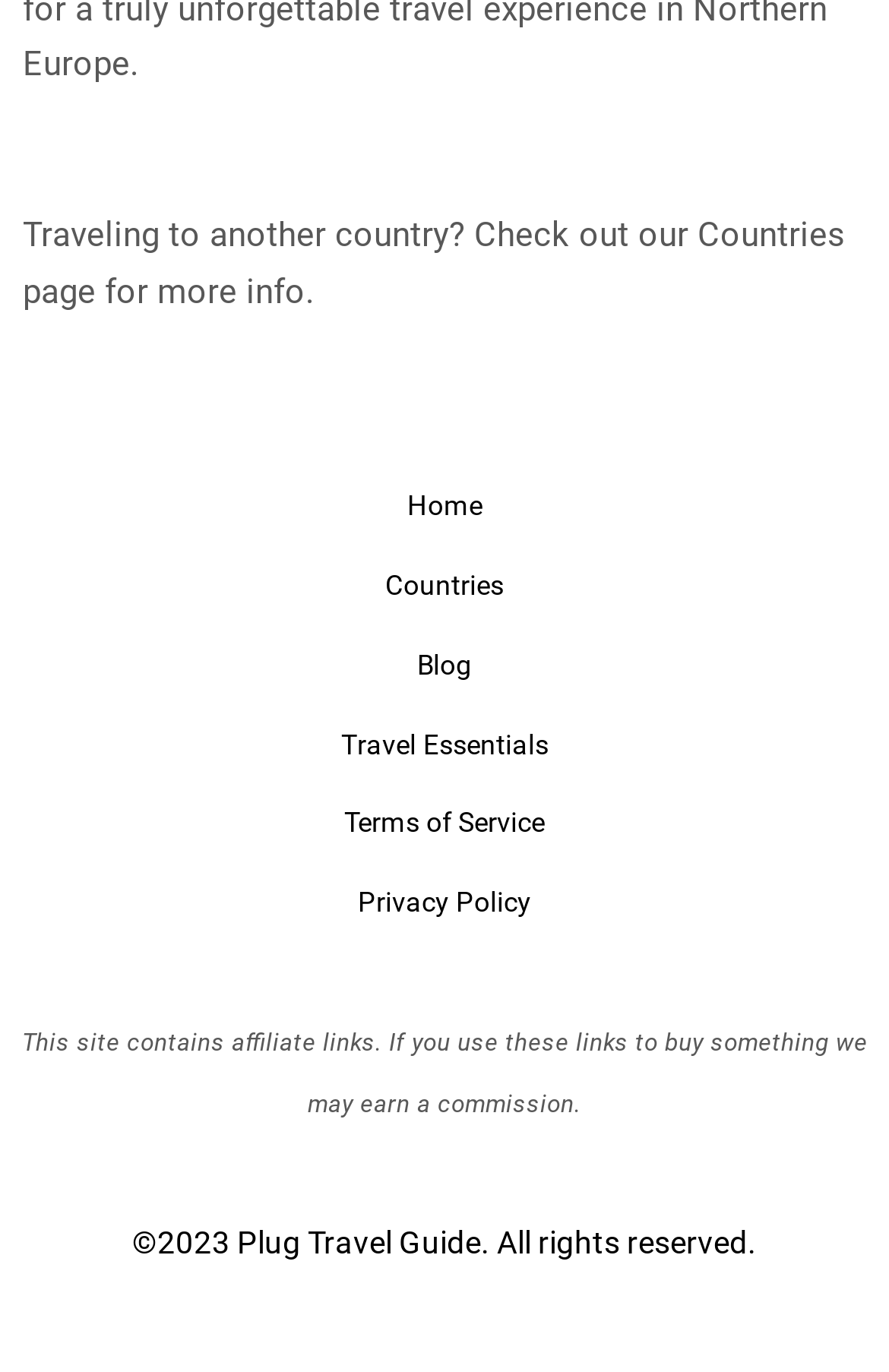Reply to the question with a single word or phrase:
What type of links are present on the website?

Affiliate links